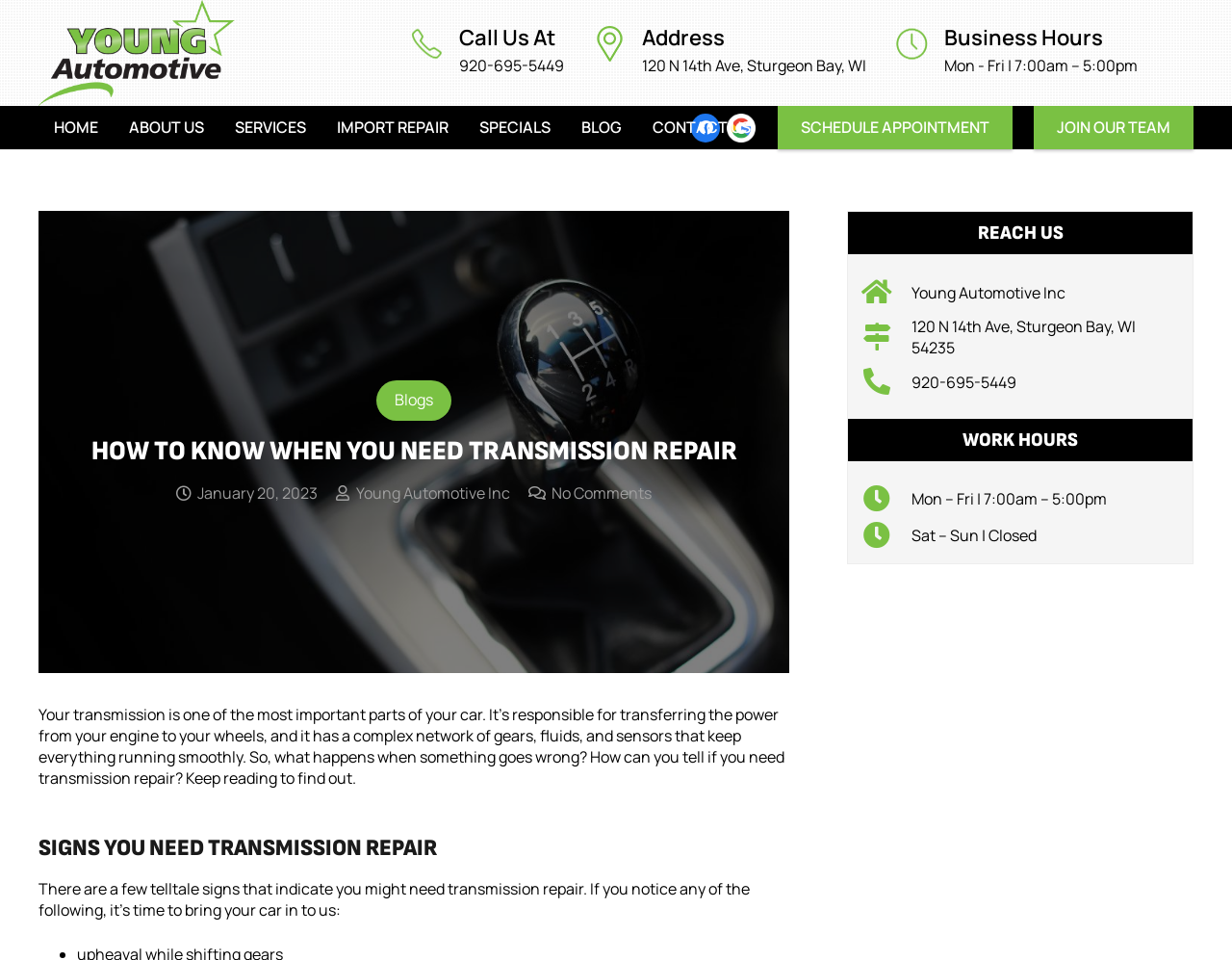Identify the bounding box coordinates necessary to click and complete the given instruction: "Schedule an appointment".

[0.631, 0.11, 0.822, 0.155]